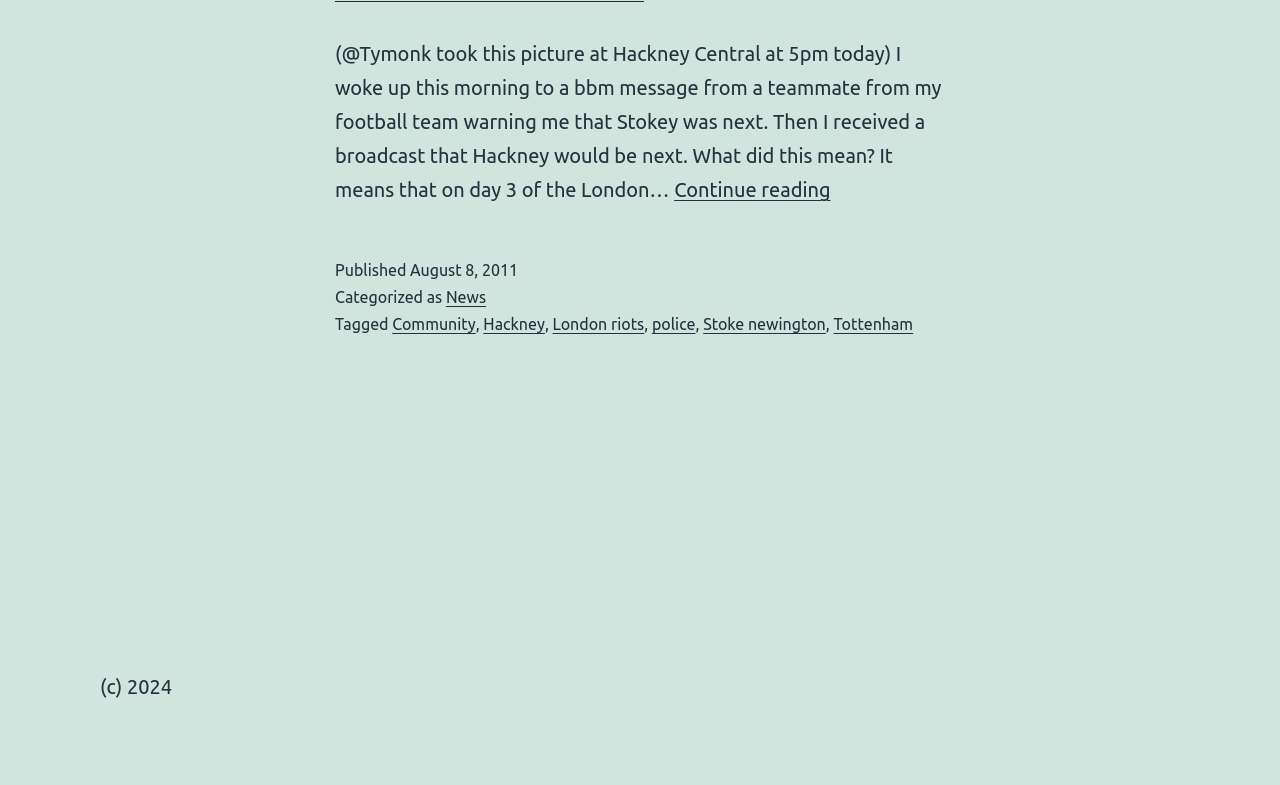Find the bounding box coordinates for the element described here: "London riots".

[0.432, 0.402, 0.503, 0.425]